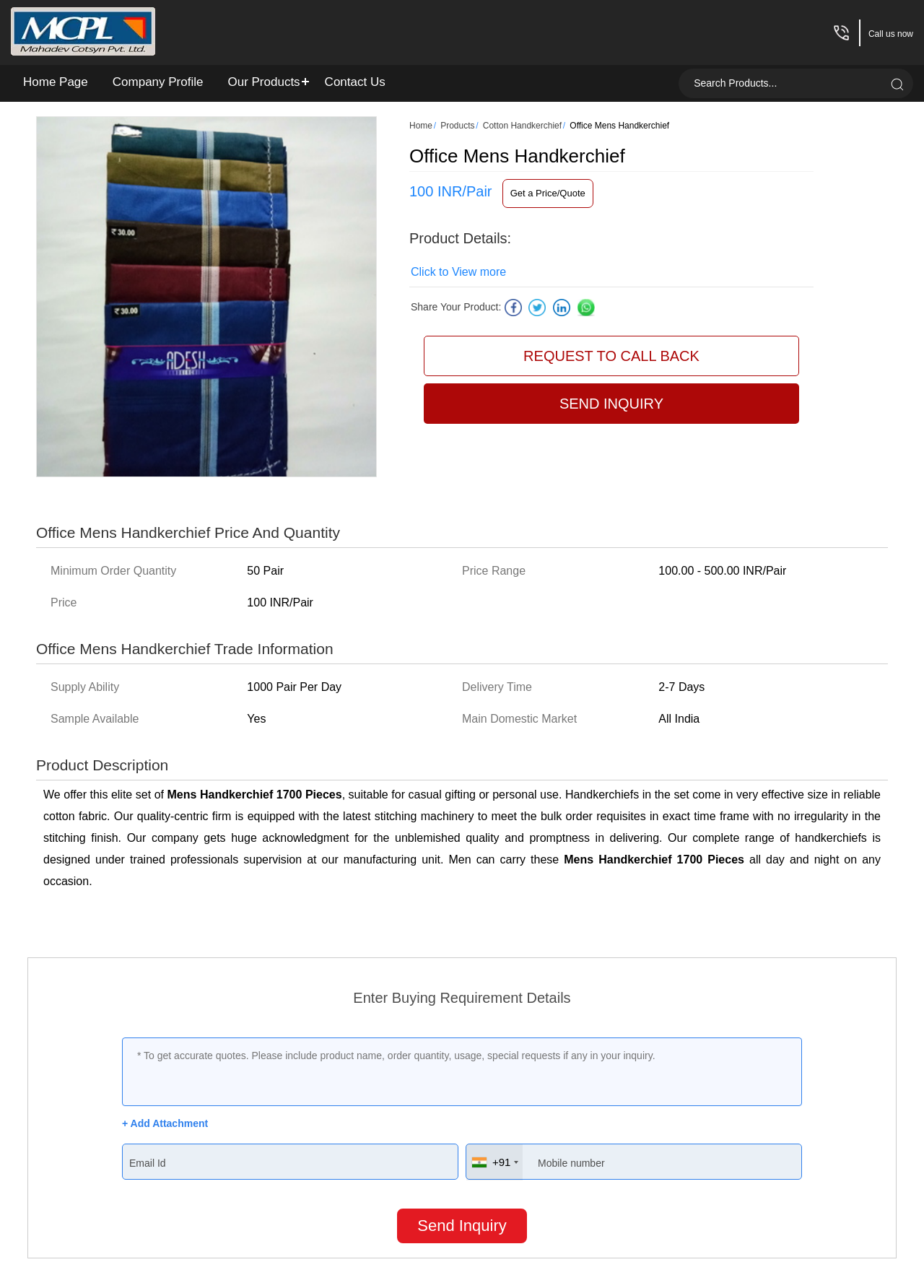Locate the bounding box coordinates of the clickable element to fulfill the following instruction: "View product details". Provide the coordinates as four float numbers between 0 and 1 in the format [left, top, right, bottom].

[0.443, 0.113, 0.676, 0.13]